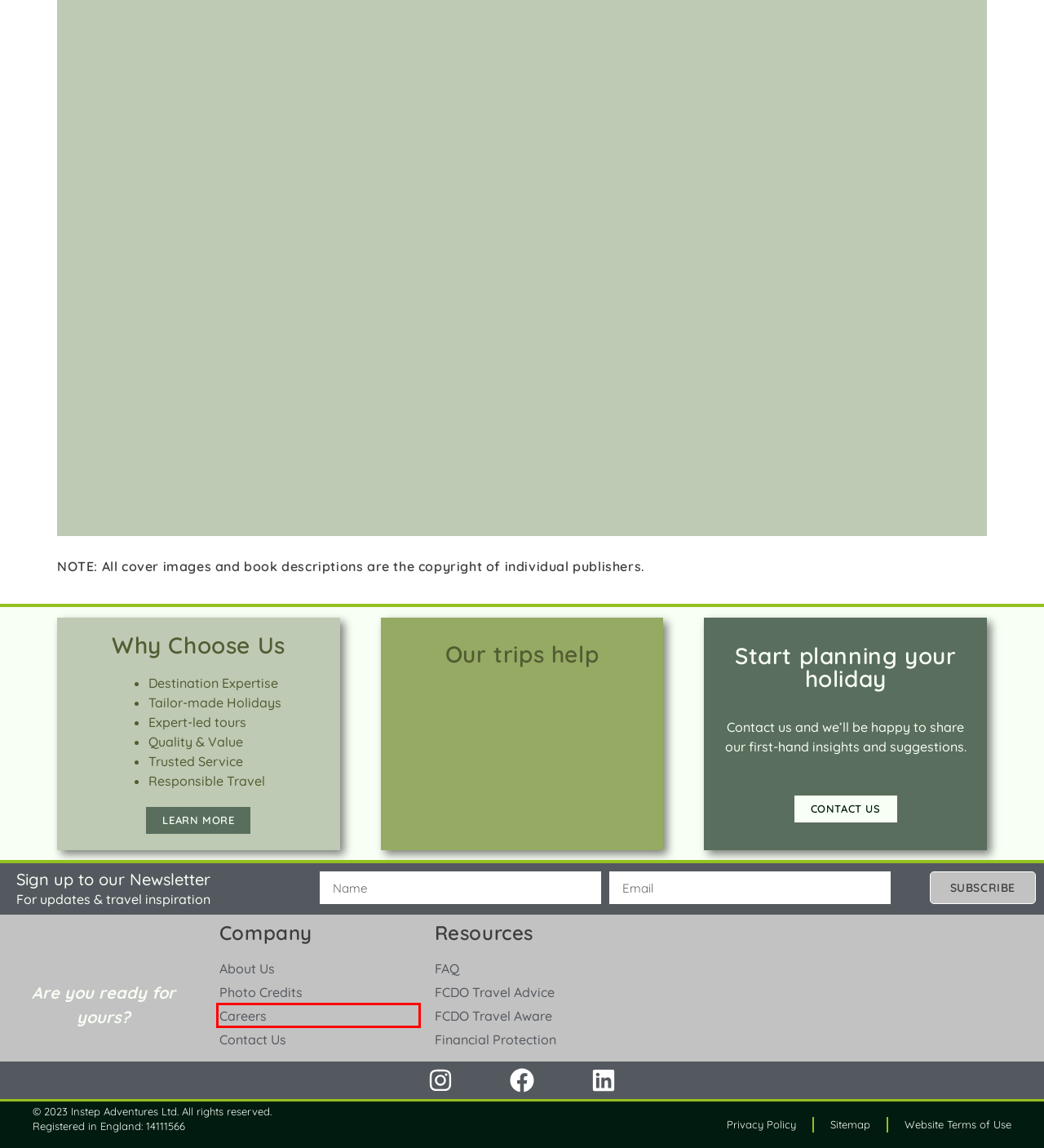Given a webpage screenshot with a red bounding box around a particular element, identify the best description of the new webpage that will appear after clicking on the element inside the red bounding box. Here are the candidates:
A. Responsible Travel - instep adventures
B. Careers - instep adventures
C. Website Use - instep adventures
D. Home page - Travel Aware
E. Financial Protection - instep adventures
F. Why choose us? - instep adventures
G. About Us - instep adventures
H. Sitemap - instep adventures

B